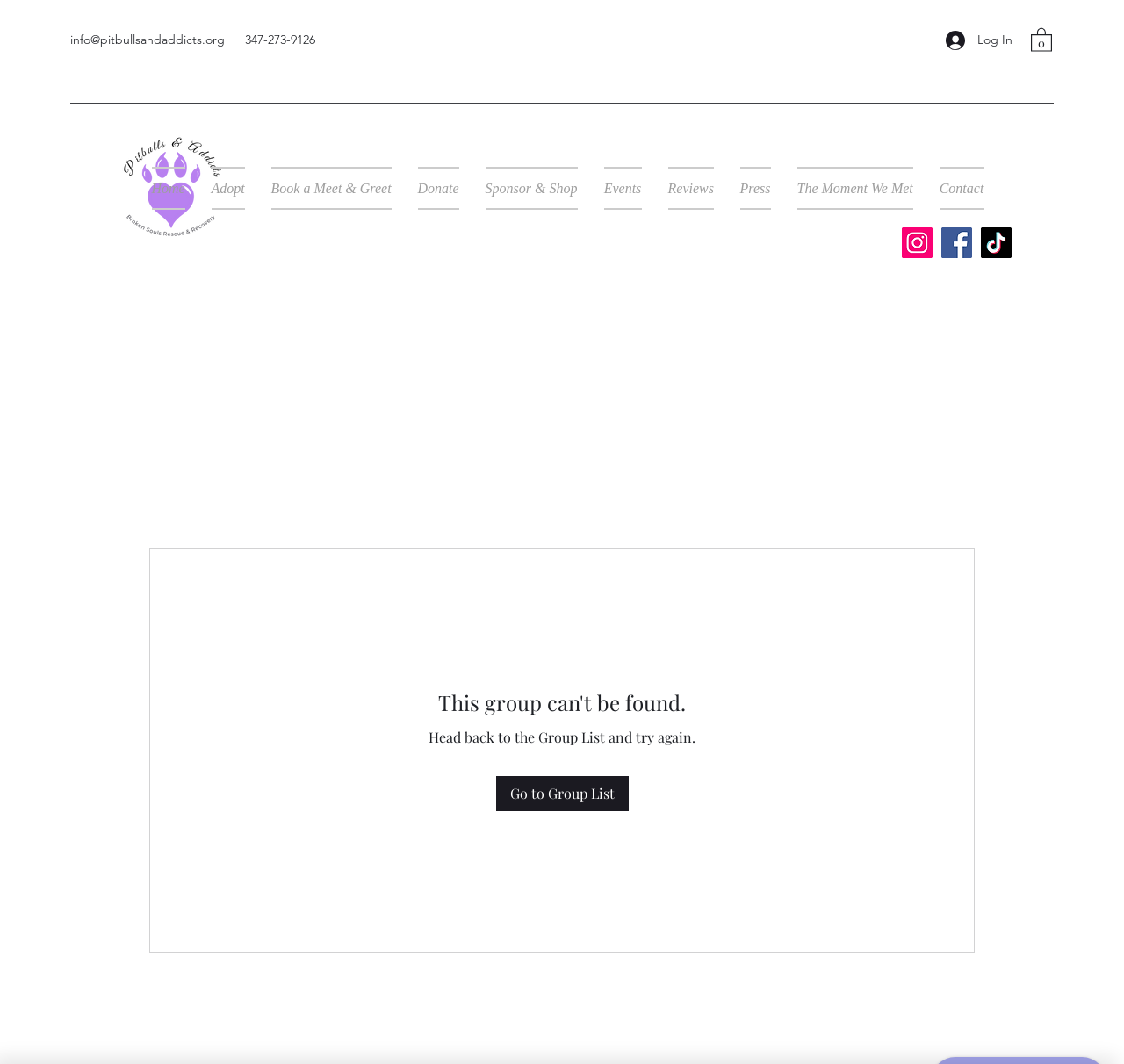Using the description: "The Moment We Met", determine the UI element's bounding box coordinates. Ensure the coordinates are in the format of four float numbers between 0 and 1, i.e., [left, top, right, bottom].

[0.697, 0.156, 0.824, 0.197]